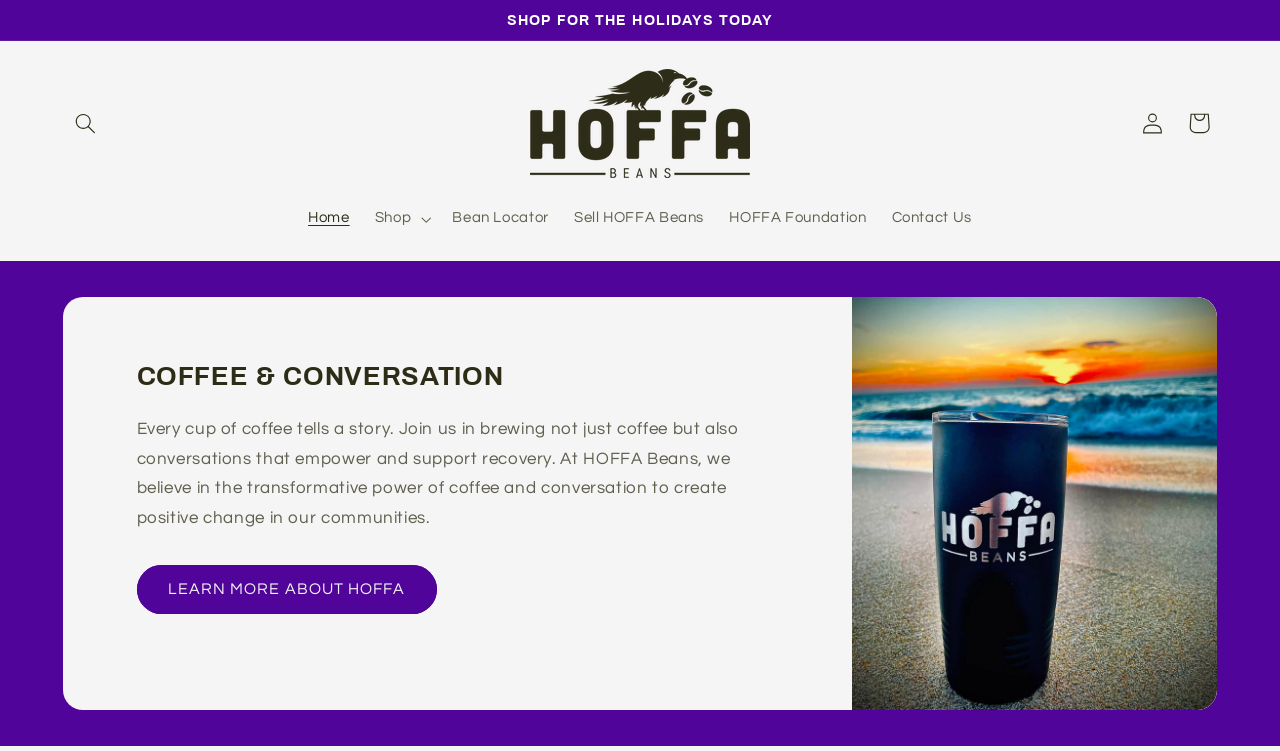Can you find the bounding box coordinates for the UI element given this description: "Log in"? Provide the coordinates as four float numbers between 0 and 1: [left, top, right, bottom].

[0.882, 0.133, 0.918, 0.195]